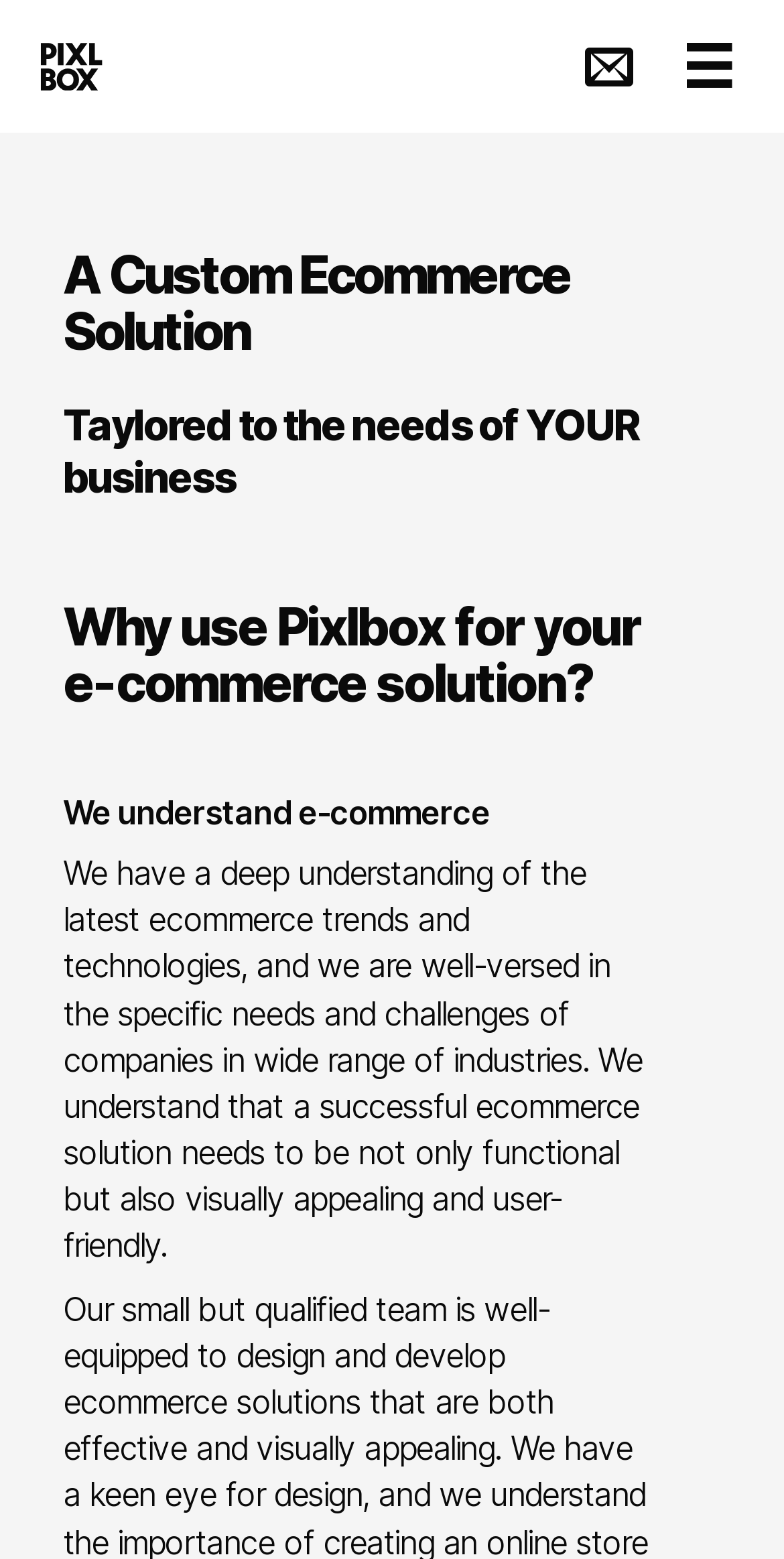How many social media links are present on the webpage?
Using the information from the image, answer the question thoroughly.

There are three social media links present on the webpage, represented by the icons '', '', and '', which are commonly used to represent social media platforms.